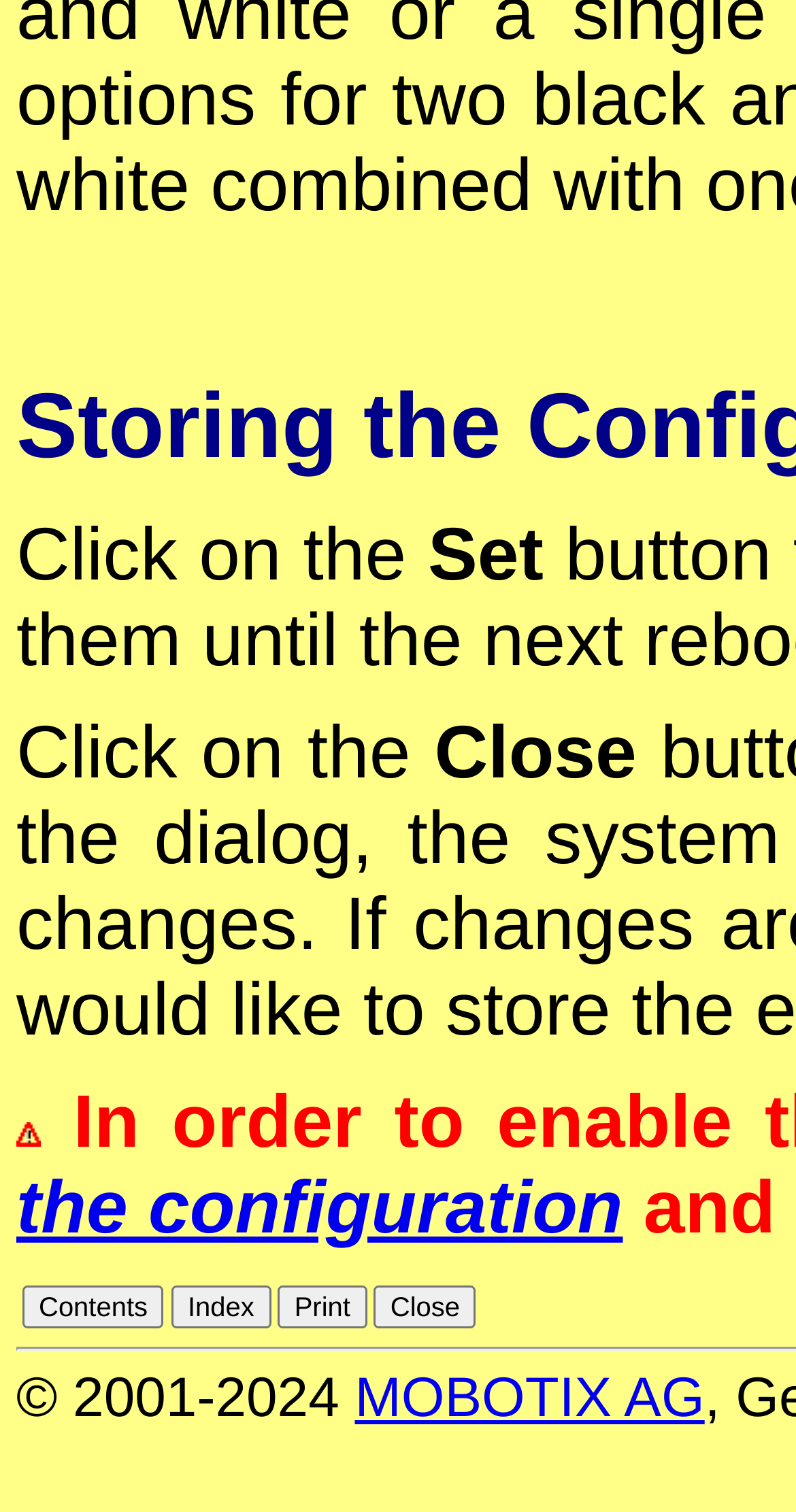Determine the bounding box coordinates for the HTML element mentioned in the following description: "Menu". The coordinates should be a list of four floats ranging from 0 to 1, represented as [left, top, right, bottom].

None